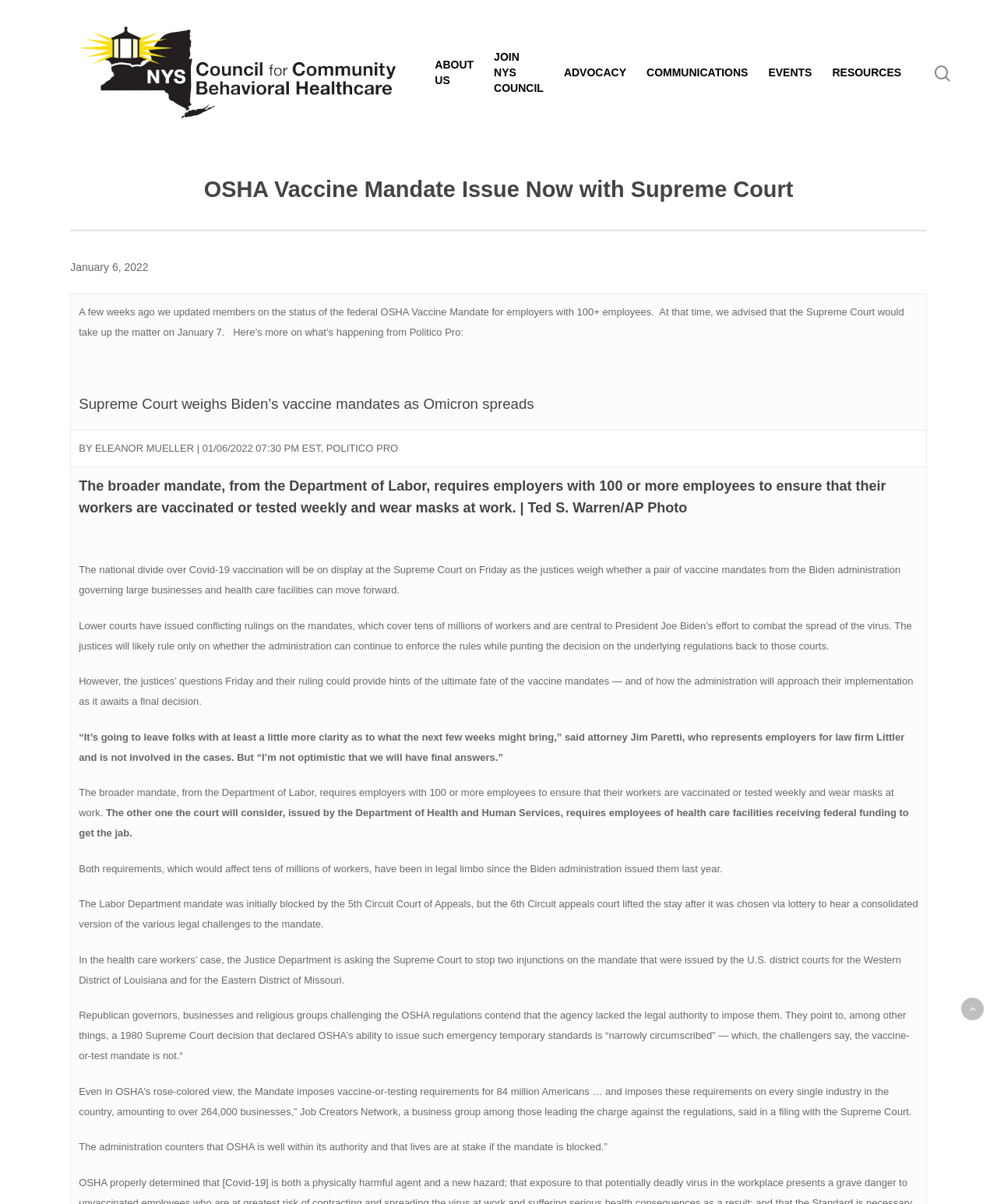Find the bounding box coordinates of the element's region that should be clicked in order to follow the given instruction: "check EVENTS page". The coordinates should consist of four float numbers between 0 and 1, i.e., [left, top, right, bottom].

[0.771, 0.054, 0.814, 0.067]